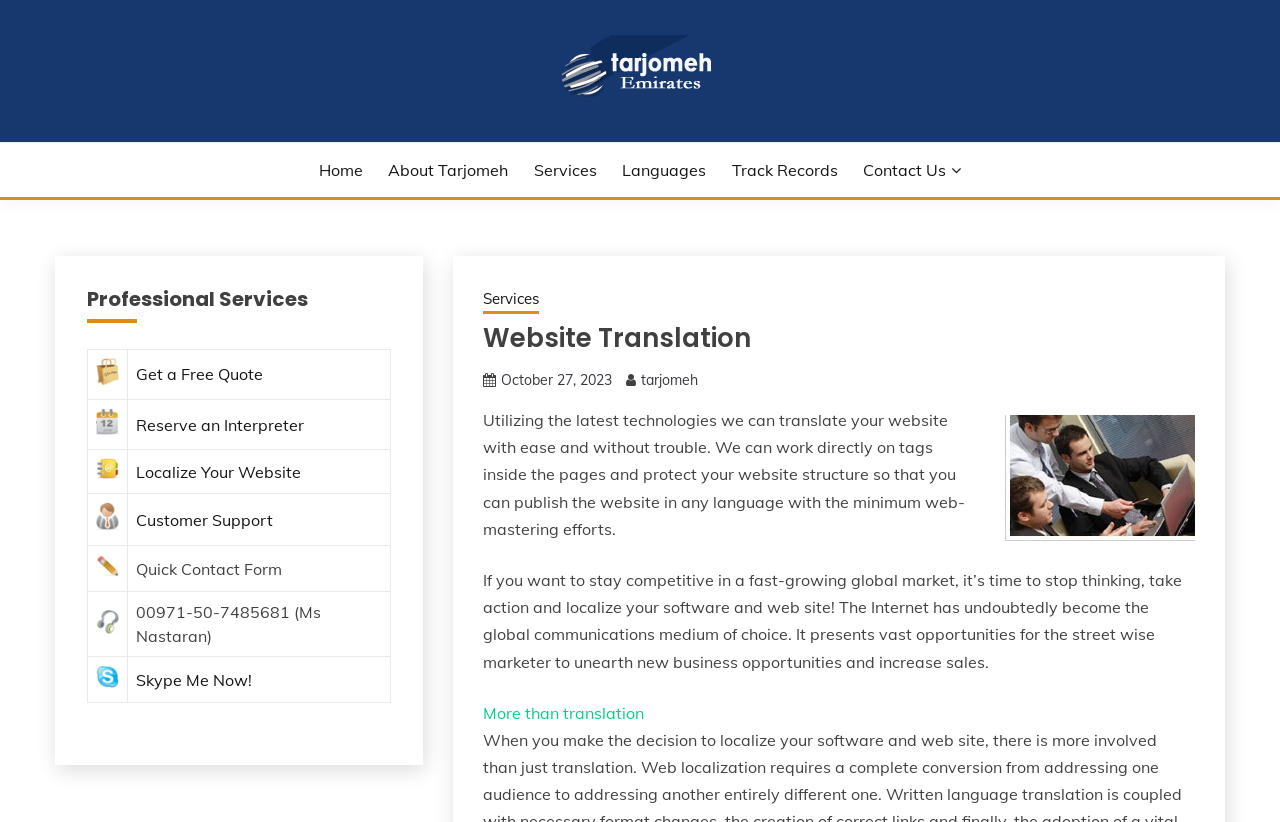Give a concise answer using one word or a phrase to the following question:
What is the name of the company?

Tarjomeh Emirates